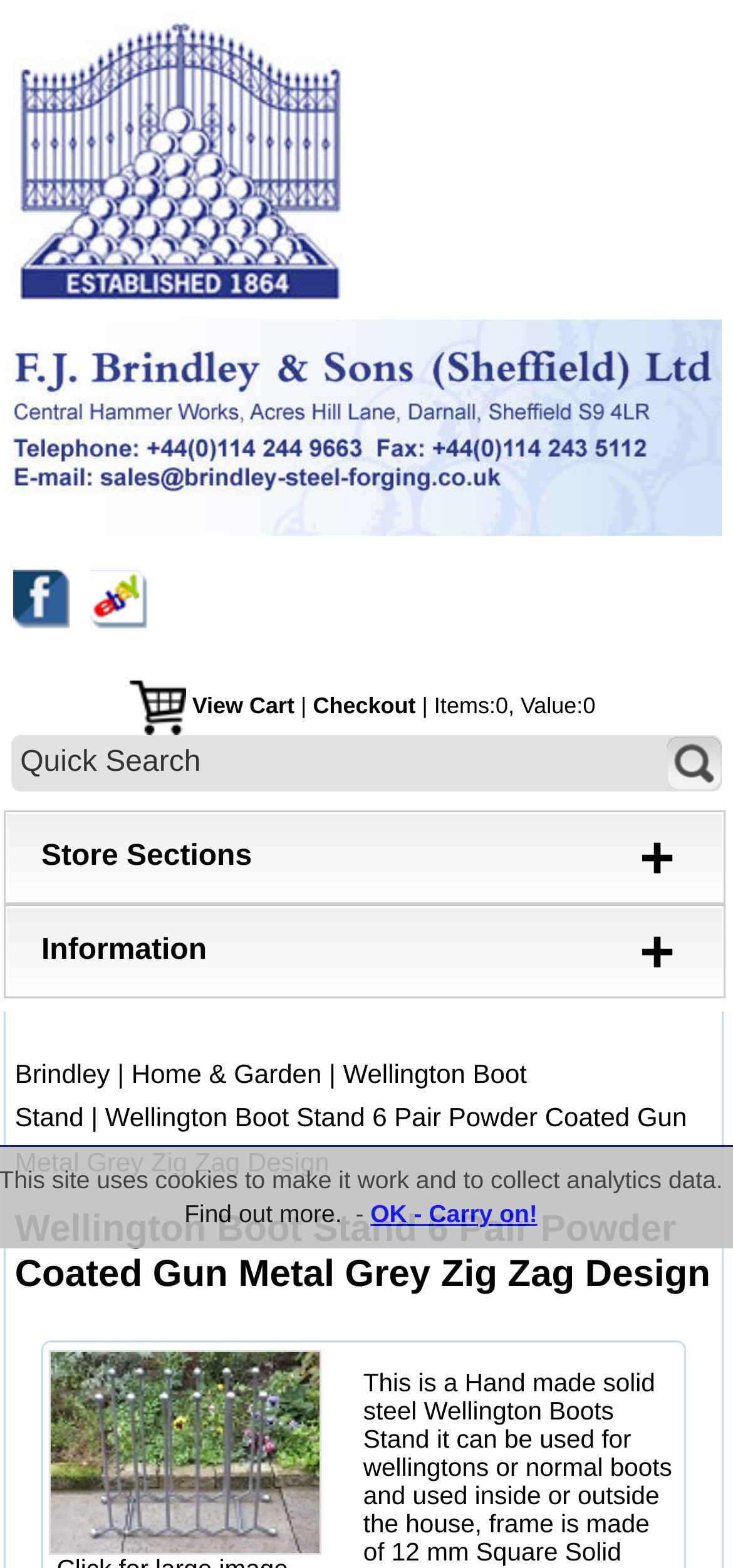Determine the bounding box of the UI component based on this description: "Wellington Boot Stand". The bounding box coordinates should be four float values between 0 and 1, i.e., [left, top, right, bottom].

[0.02, 0.675, 0.719, 0.722]